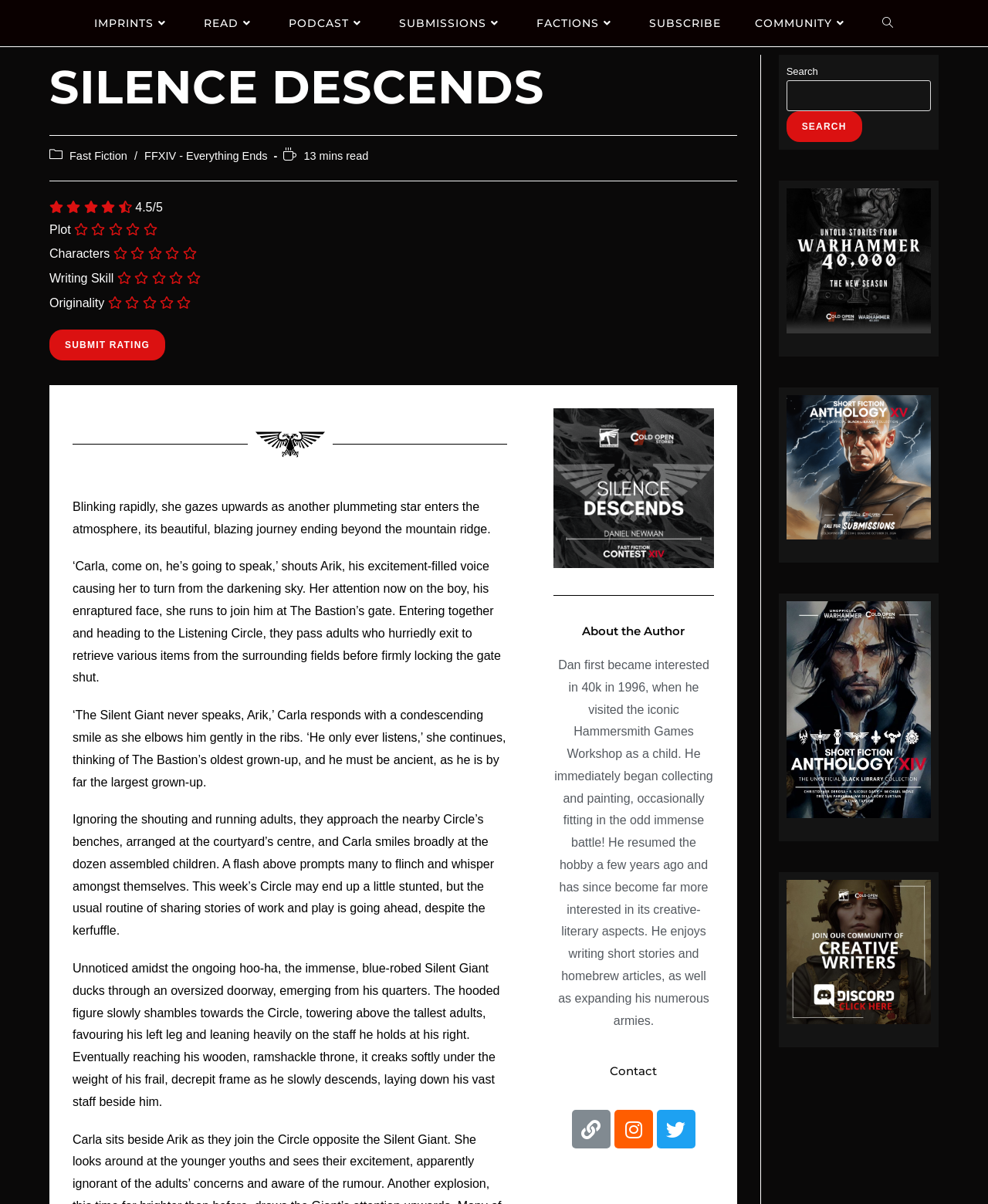Point out the bounding box coordinates of the section to click in order to follow this instruction: "Get the Pronunciation Guide".

None